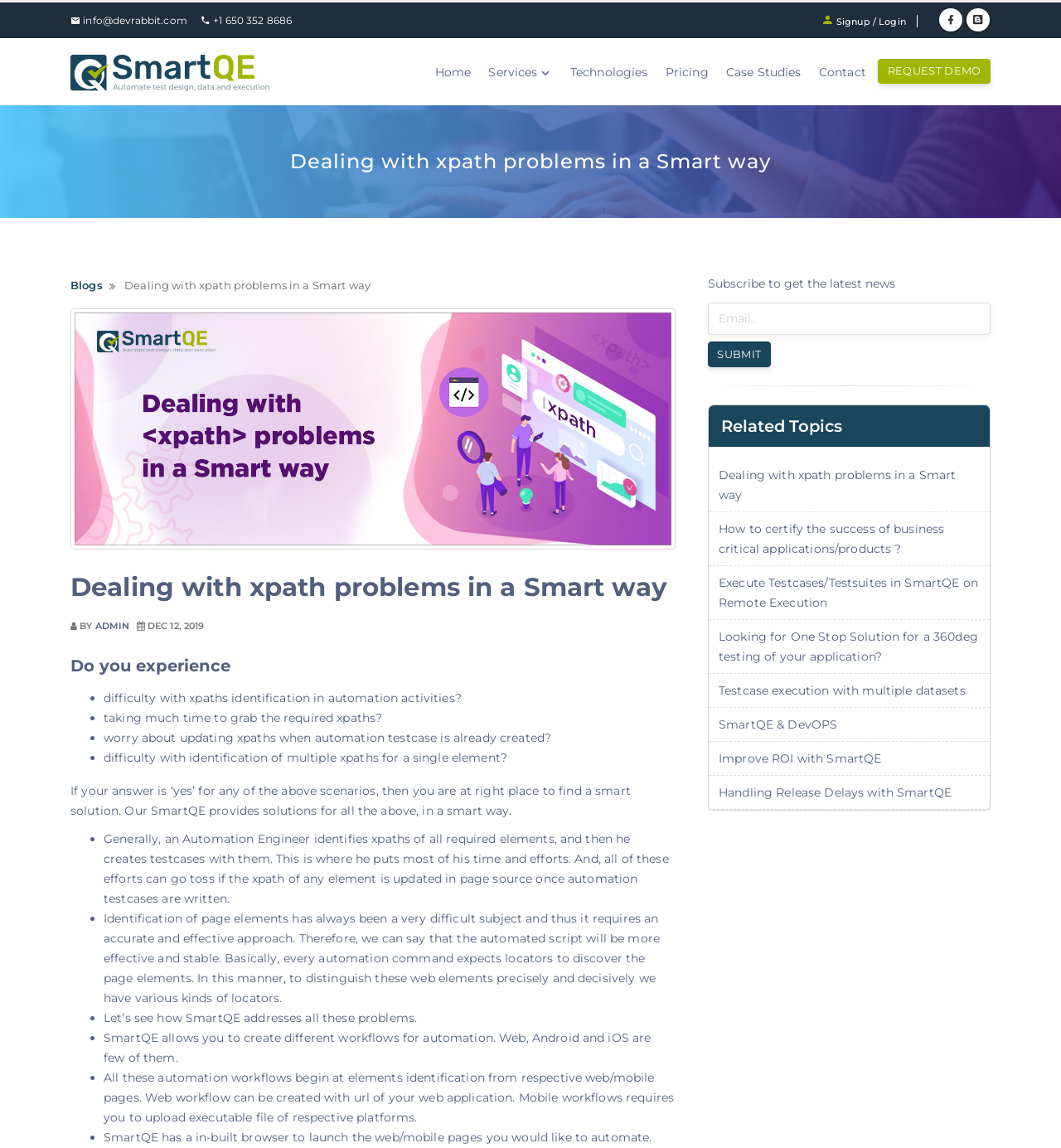Identify the bounding box coordinates for the region of the element that should be clicked to carry out the instruction: "Click on the 'Signup / Login' link". The bounding box coordinates should be four float numbers between 0 and 1, i.e., [left, top, right, bottom].

[0.773, 0.013, 0.861, 0.023]